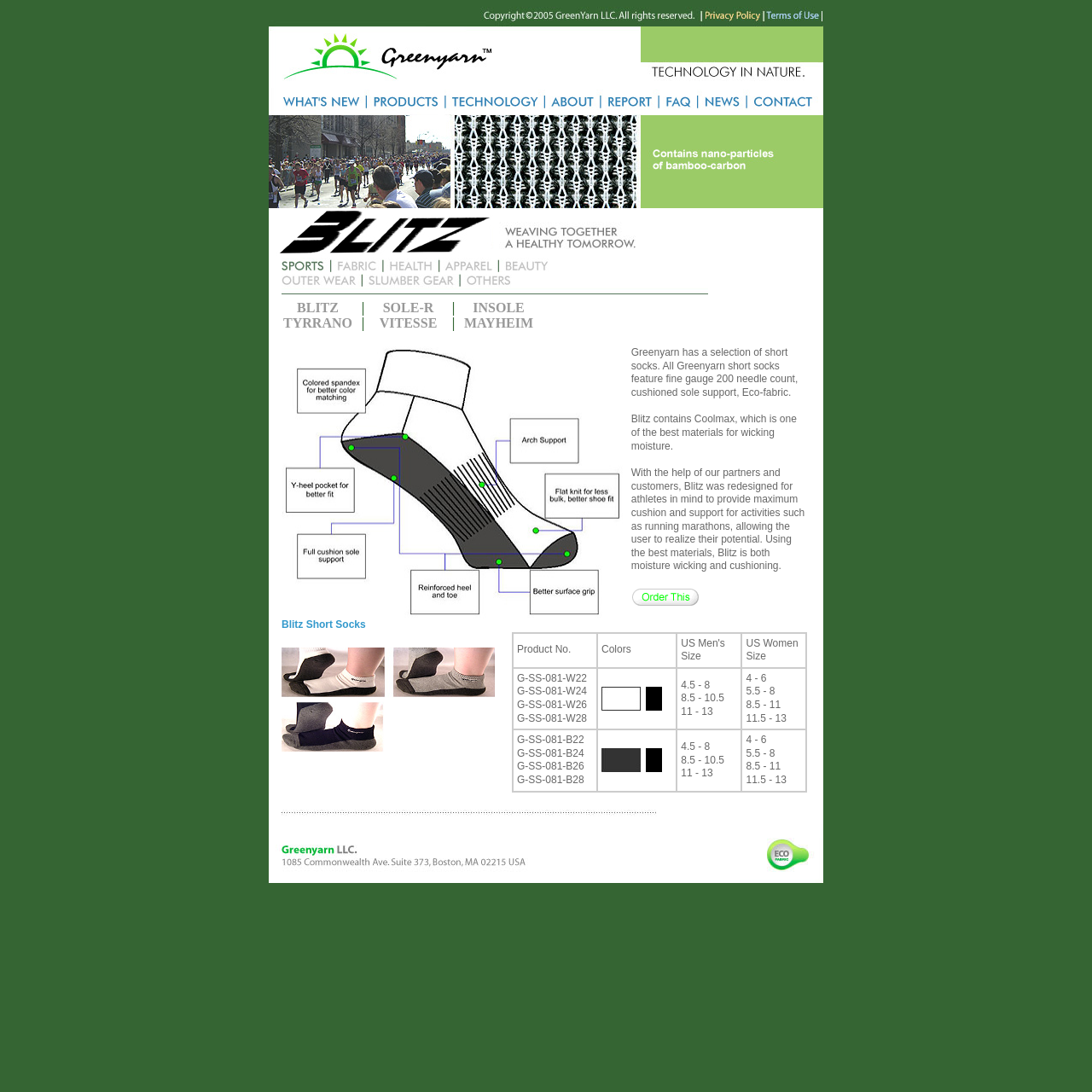Respond concisely with one word or phrase to the following query:
What is the name of the short sock product?

Blitz